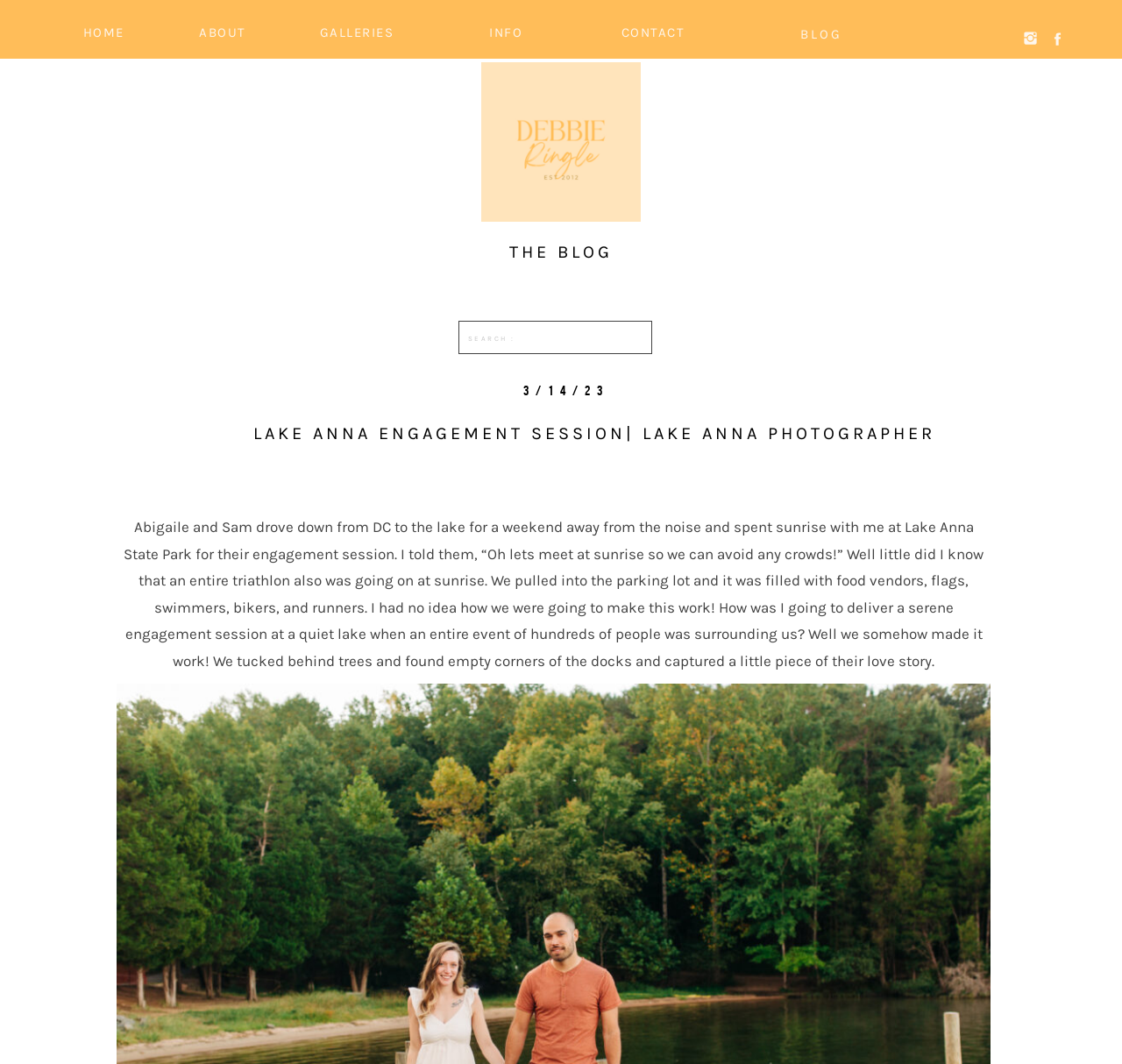What is the date mentioned in the blog post?
Observe the image and answer the question with a one-word or short phrase response.

3/14/23